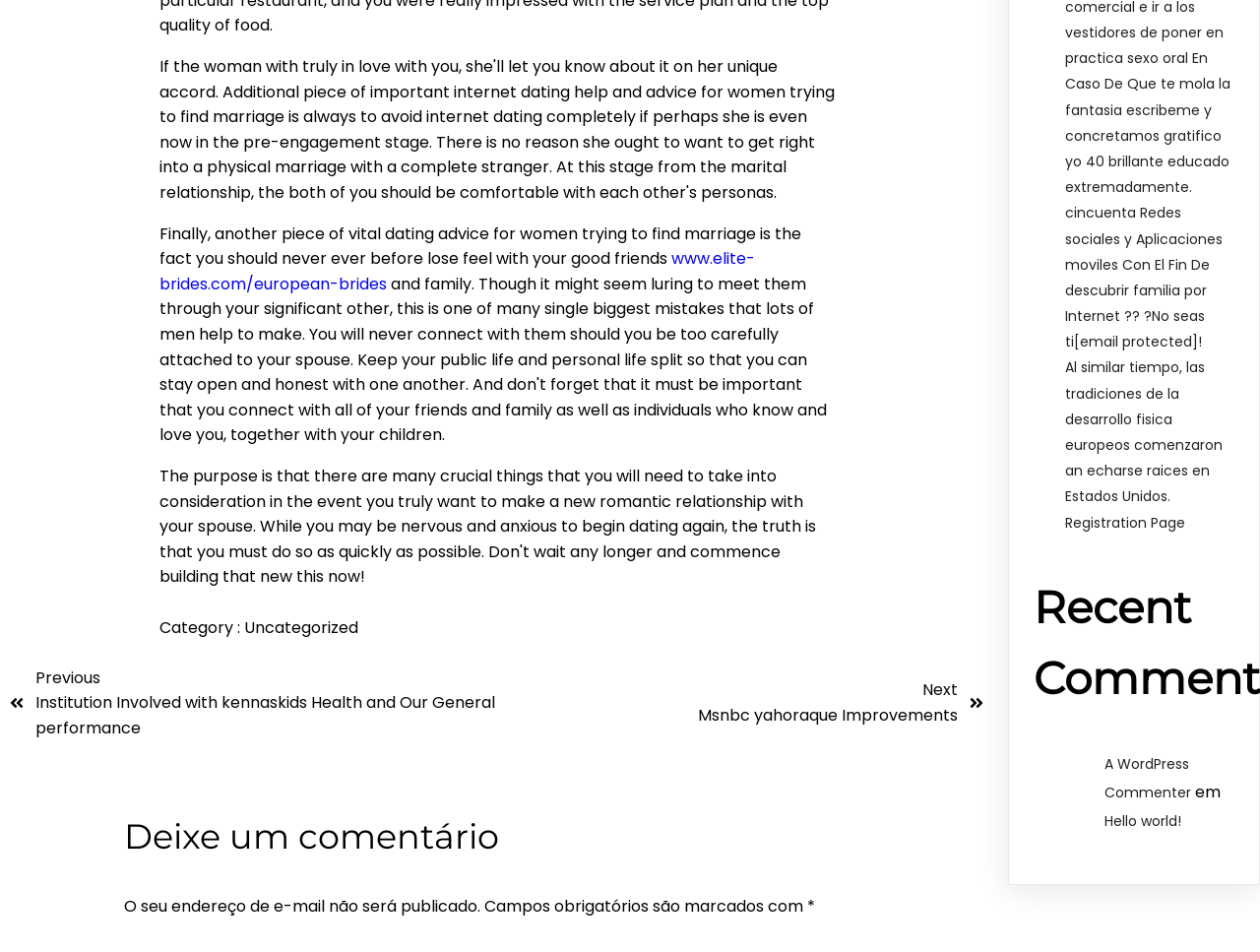Using the description: "Registration Page", determine the UI element's bounding box coordinates. Ensure the coordinates are in the format of four float numbers between 0 and 1, i.e., [left, top, right, bottom].

[0.845, 0.538, 0.941, 0.559]